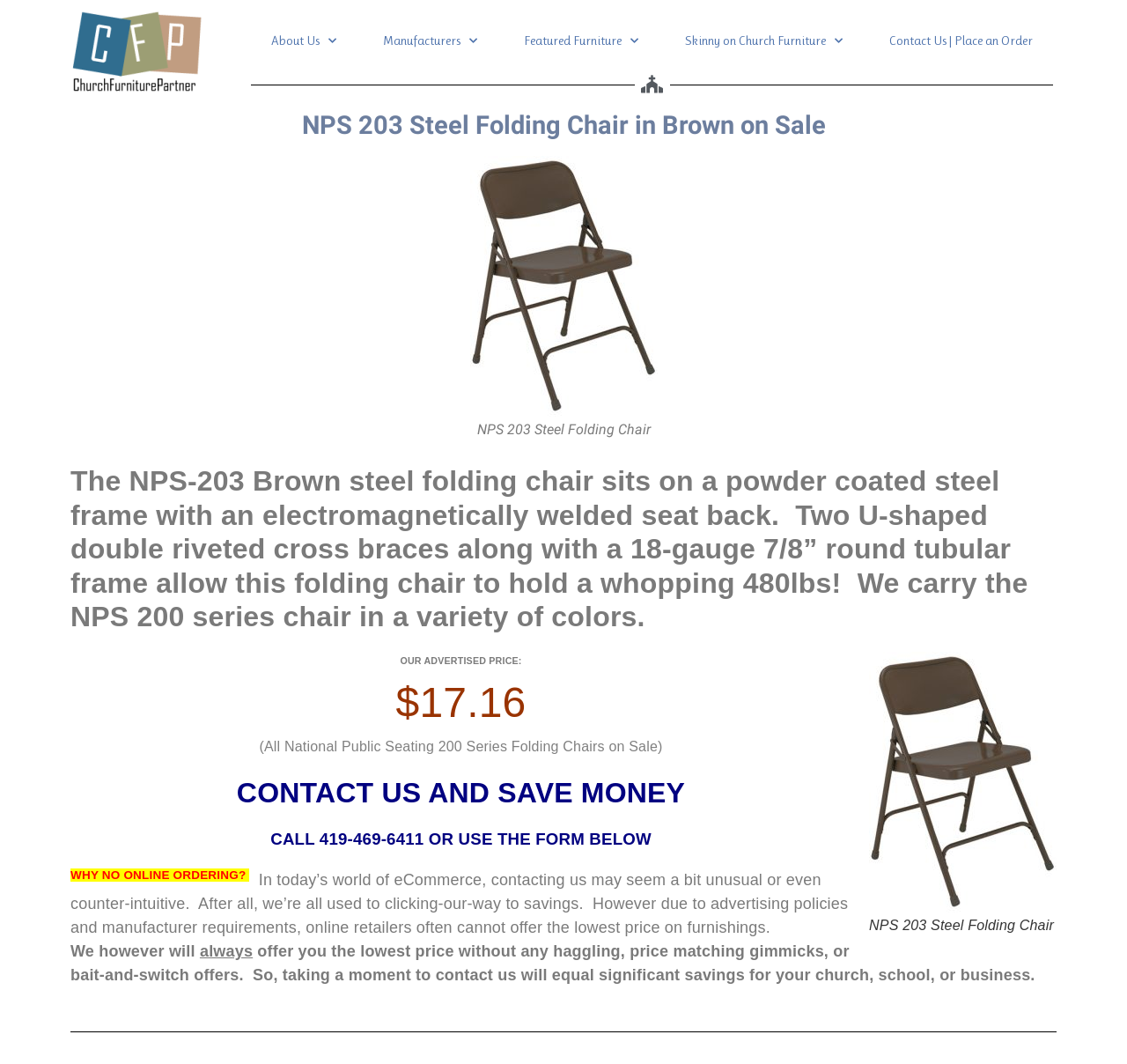What is the weight capacity of the NPS-203 Brown steel folding chair?
Refer to the image and provide a detailed answer to the question.

The answer can be found in the second heading element, which describes the features of the chair. It states that the chair can hold a whopping 480lbs.